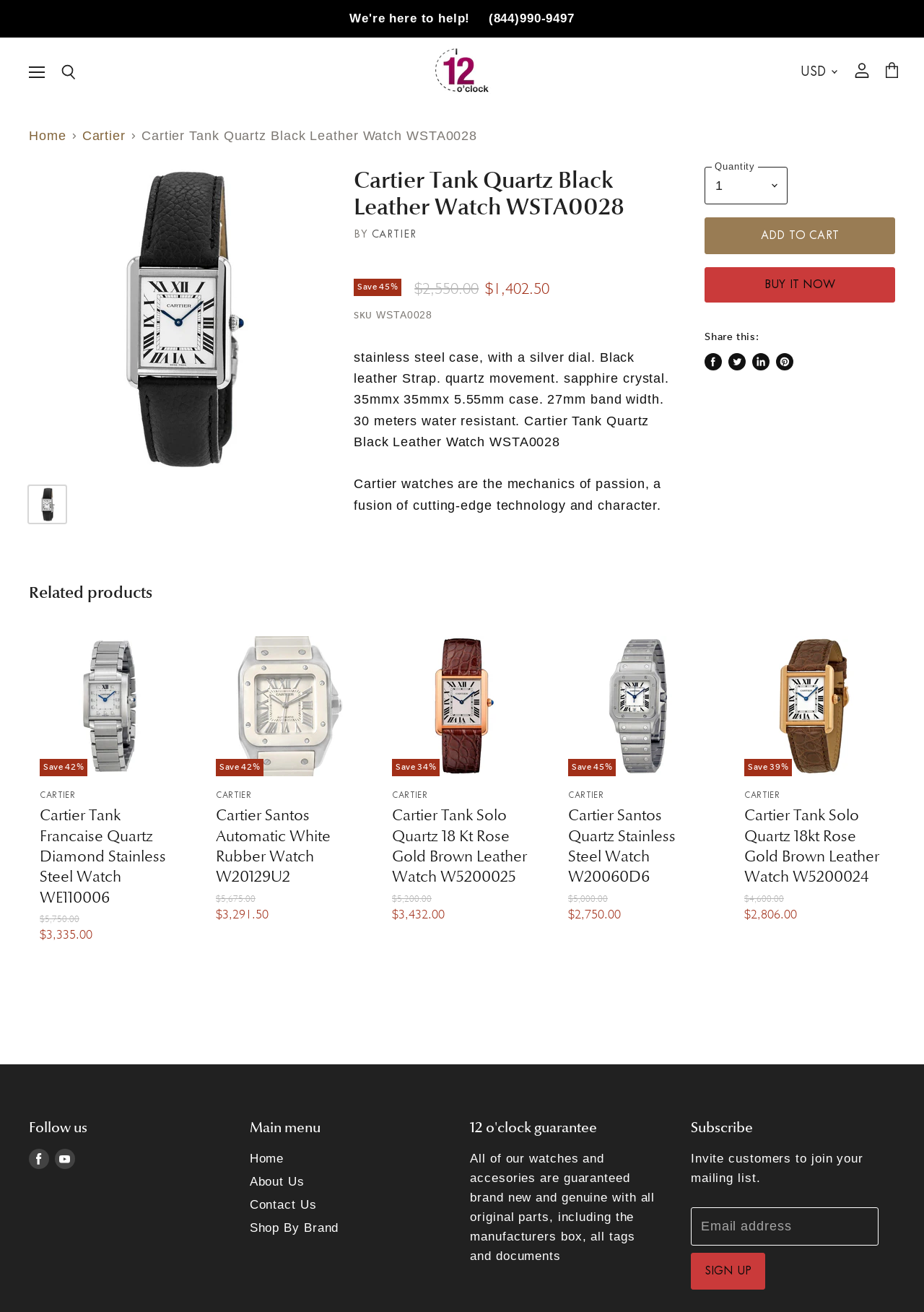Answer the question with a single word or phrase: 
What is the width of the watch band?

27mm